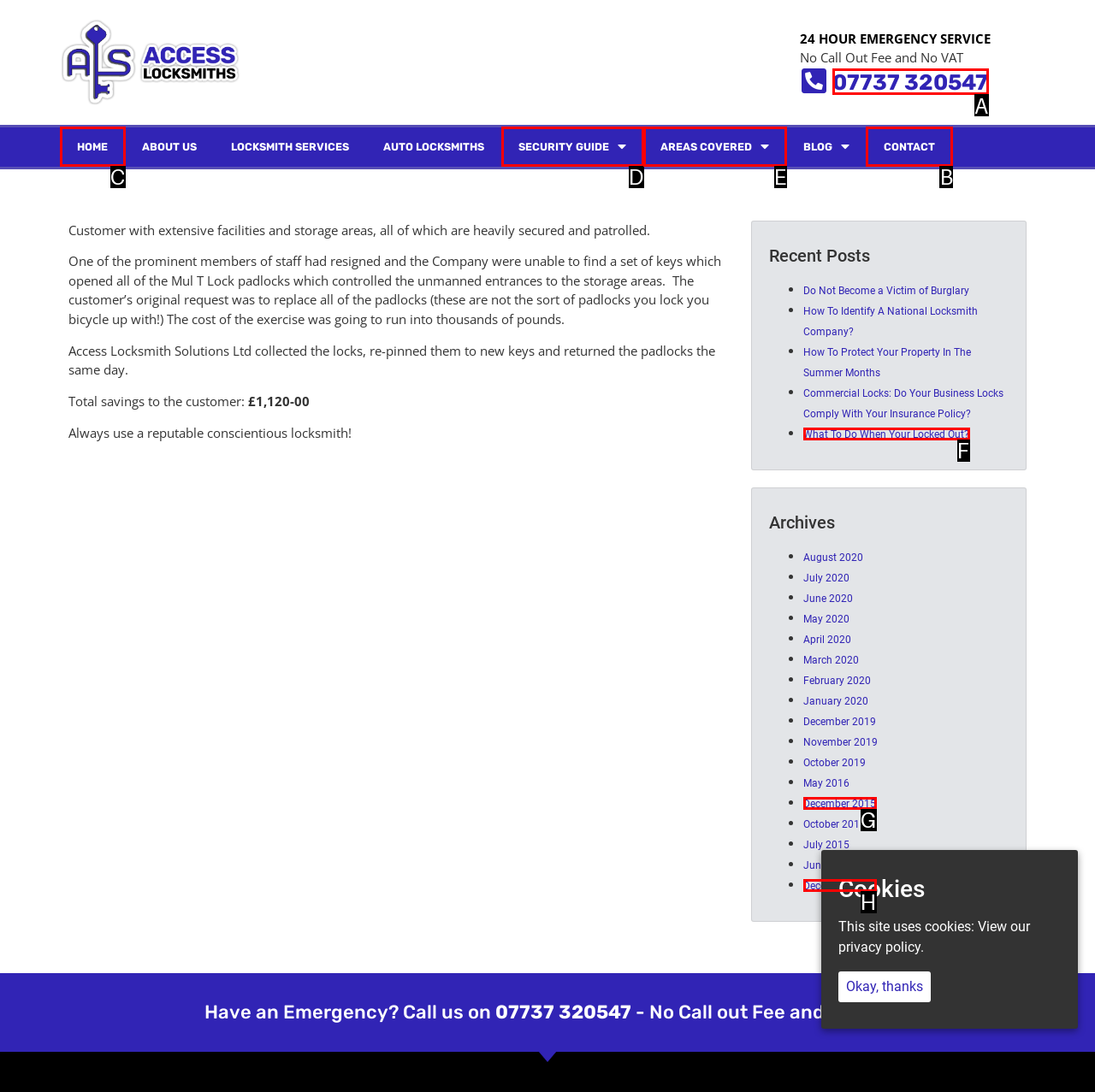Select the correct UI element to complete the task: Contact the locksmith
Please provide the letter of the chosen option.

B